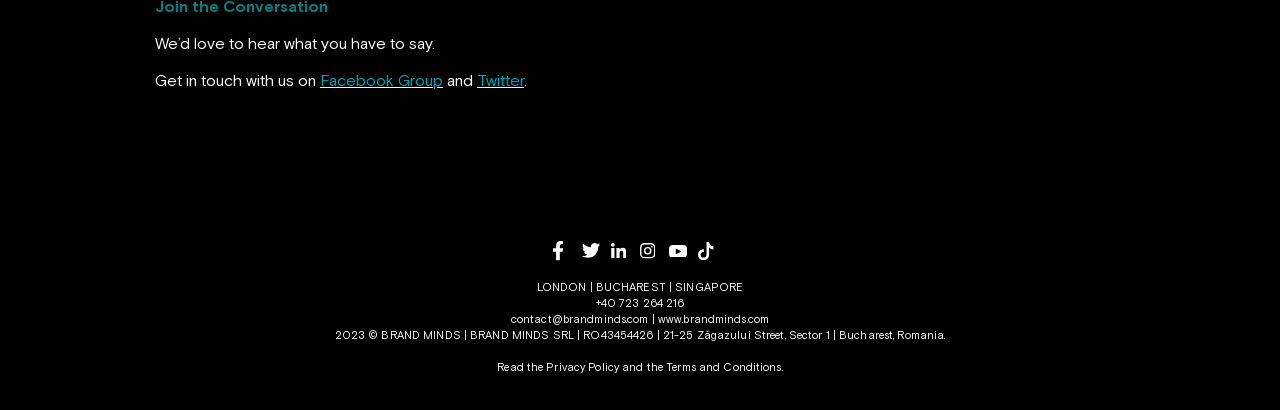Please identify the bounding box coordinates of the element that needs to be clicked to execute the following command: "Contact us on Facebook". Provide the bounding box using four float numbers between 0 and 1, formatted as [left, top, right, bottom].

[0.25, 0.173, 0.346, 0.217]